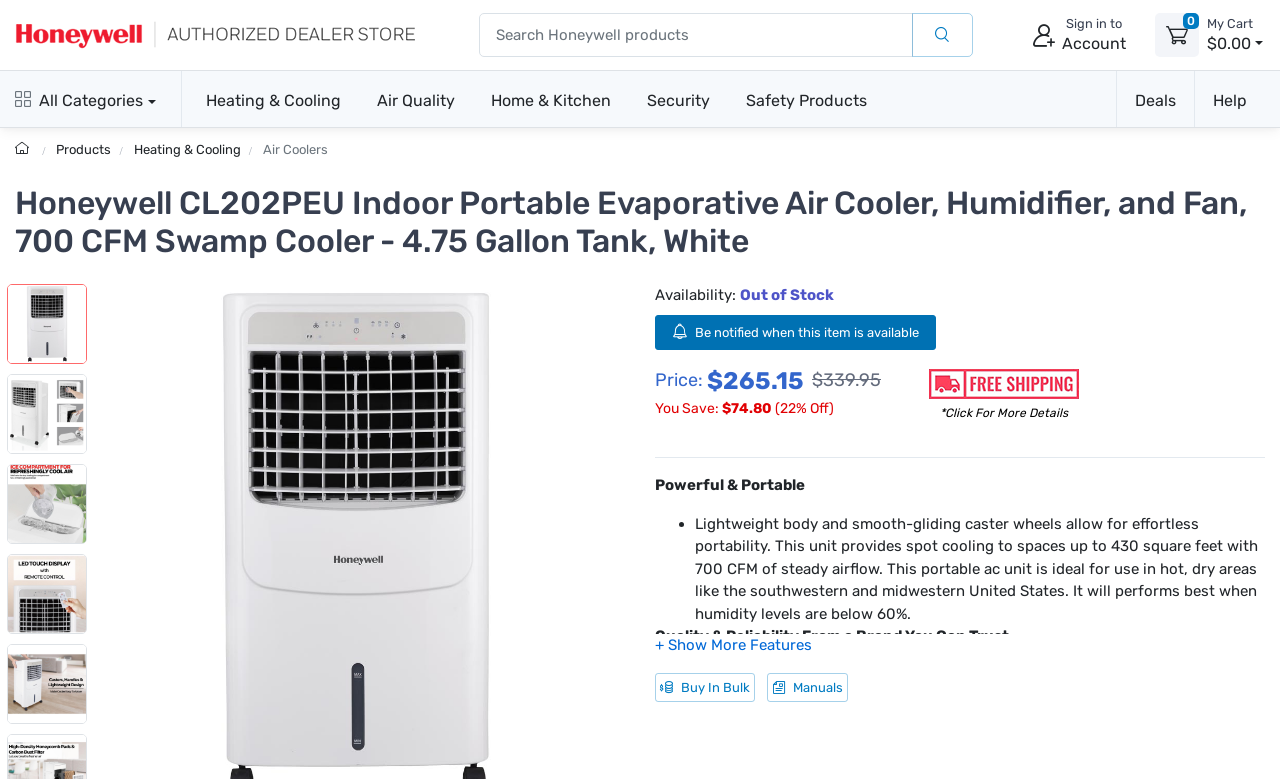Summarize the contents and layout of the webpage in detail.

This webpage is about the Honeywell CL202PEU Evaporative Air Cooler, Humidifier, and Fan. At the top, there is a navigation bar with links to various categories, including "All Categories", "Heating & Cooling", "Air Quality", and more. Below the navigation bar, there is a breadcrumb trail showing the product's category hierarchy.

The main content of the page is divided into two sections. On the left, there is a product image gallery with five thumbnails, each showing a different angle of the product. On the right, there is a product description section.

In the product description section, there is a heading with the product's name and a brief summary. Below the heading, there are details about the product's availability, price, and savings. The product is currently out of stock, but users can be notified when it becomes available. The price is $265.15, which is a 22% discount from the original price of $339.95.

Further down, there are sections highlighting the product's features, including its portability, powerful airflow, and reliability. There are also sections describing the product's quality and warranty, as well as its three functions in one device.

At the bottom of the page, there are buttons to show more features, buy in bulk, and access product manuals.